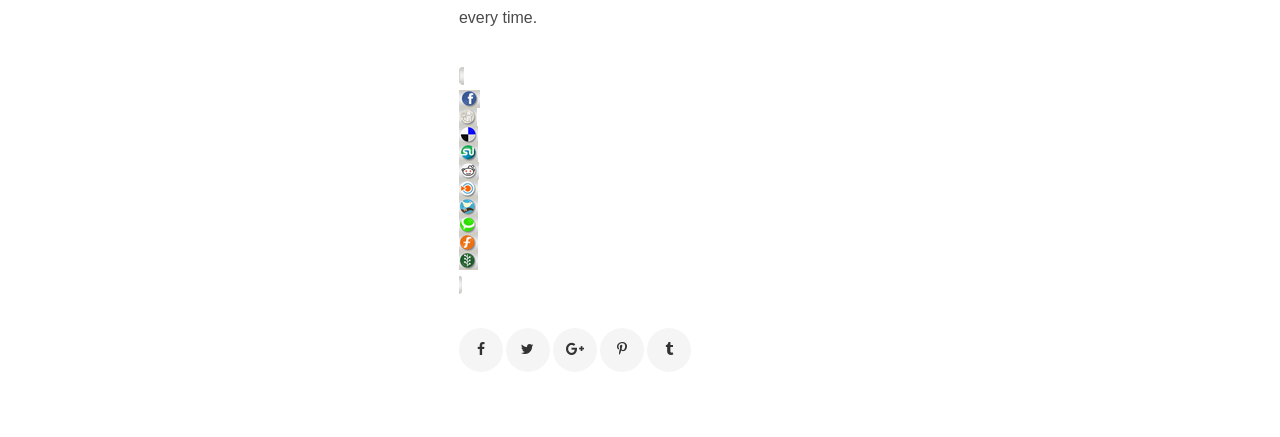How many images are on the webpage?
Give a one-word or short phrase answer based on the image.

12